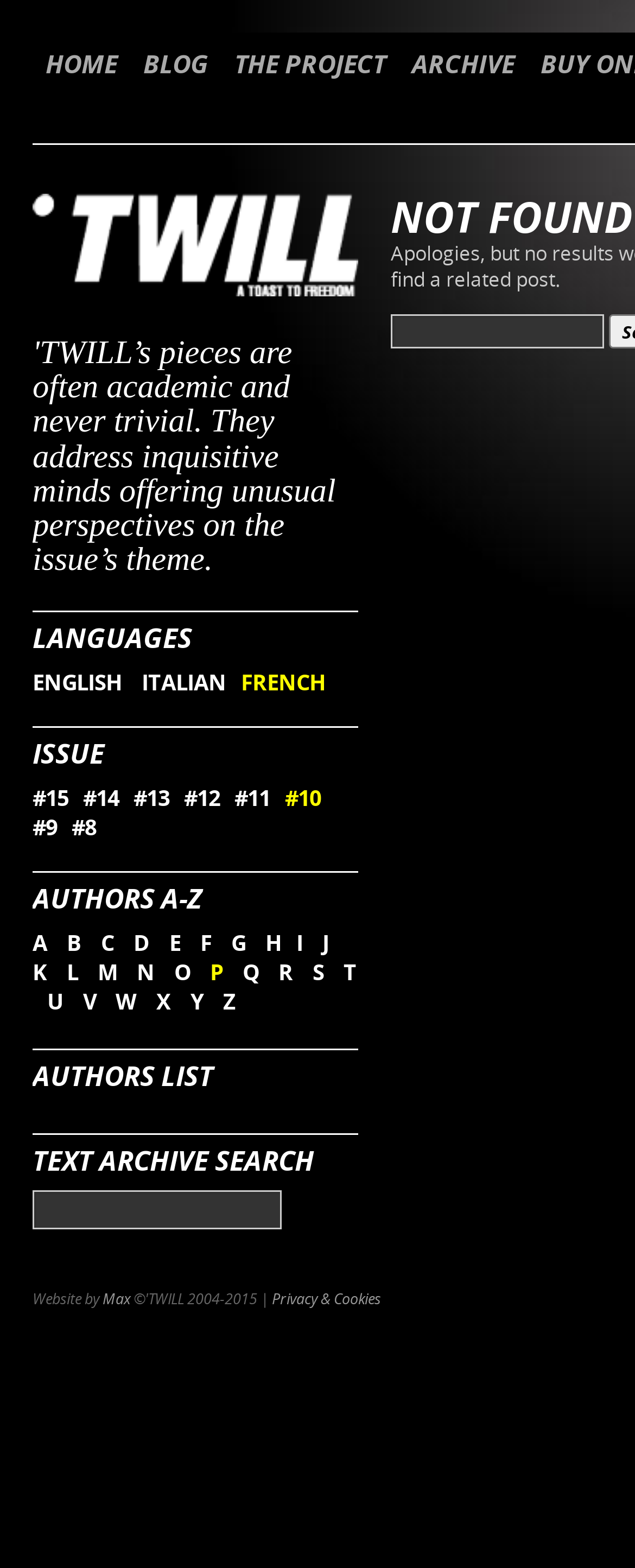Using the webpage screenshot and the element description Authors List, determine the bounding box coordinates. Specify the coordinates in the format (top-left x, top-left y, bottom-right x, bottom-right y) with values ranging from 0 to 1.

[0.051, 0.674, 0.336, 0.698]